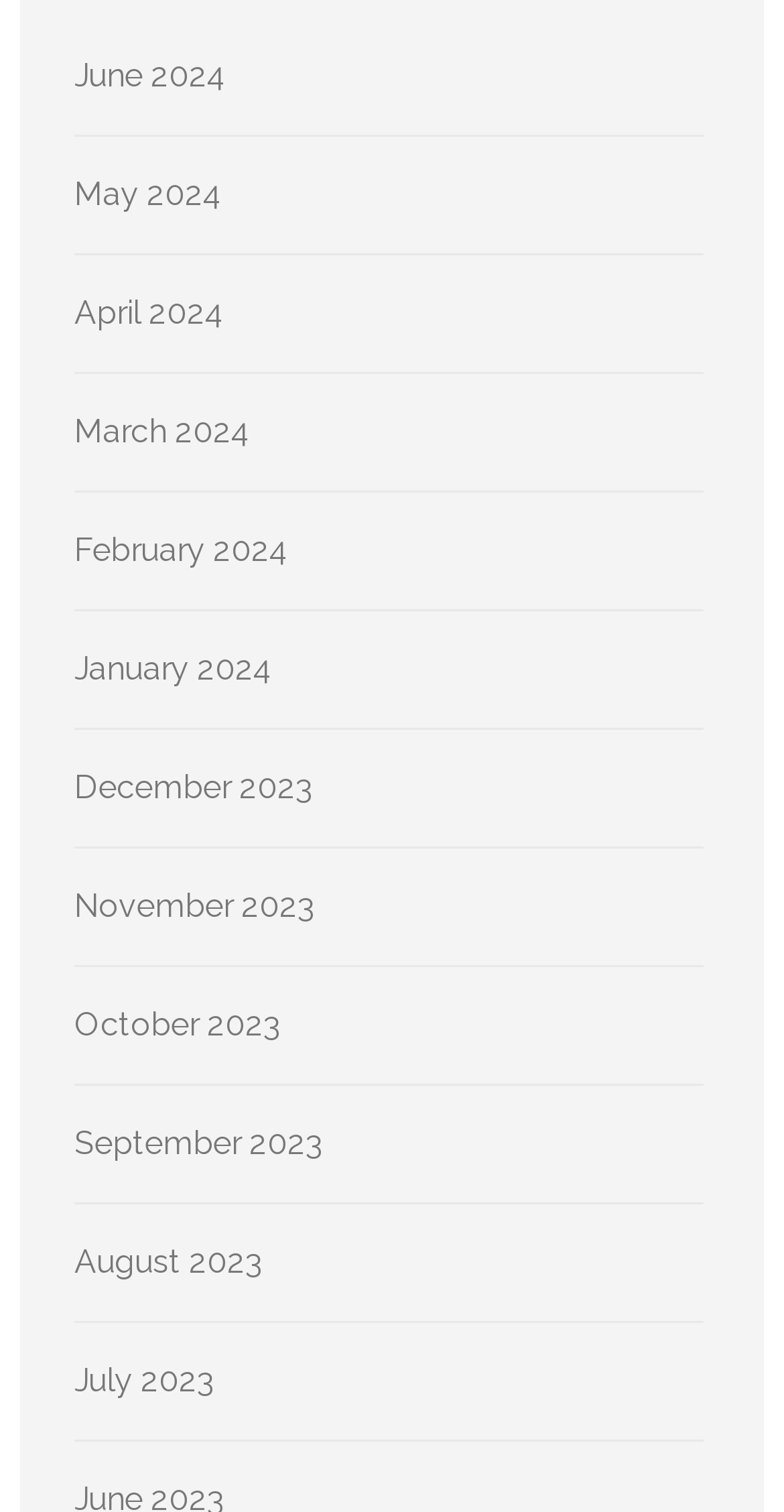Please identify the bounding box coordinates of the area that needs to be clicked to follow this instruction: "Check March 2024".

[0.095, 0.273, 0.321, 0.298]